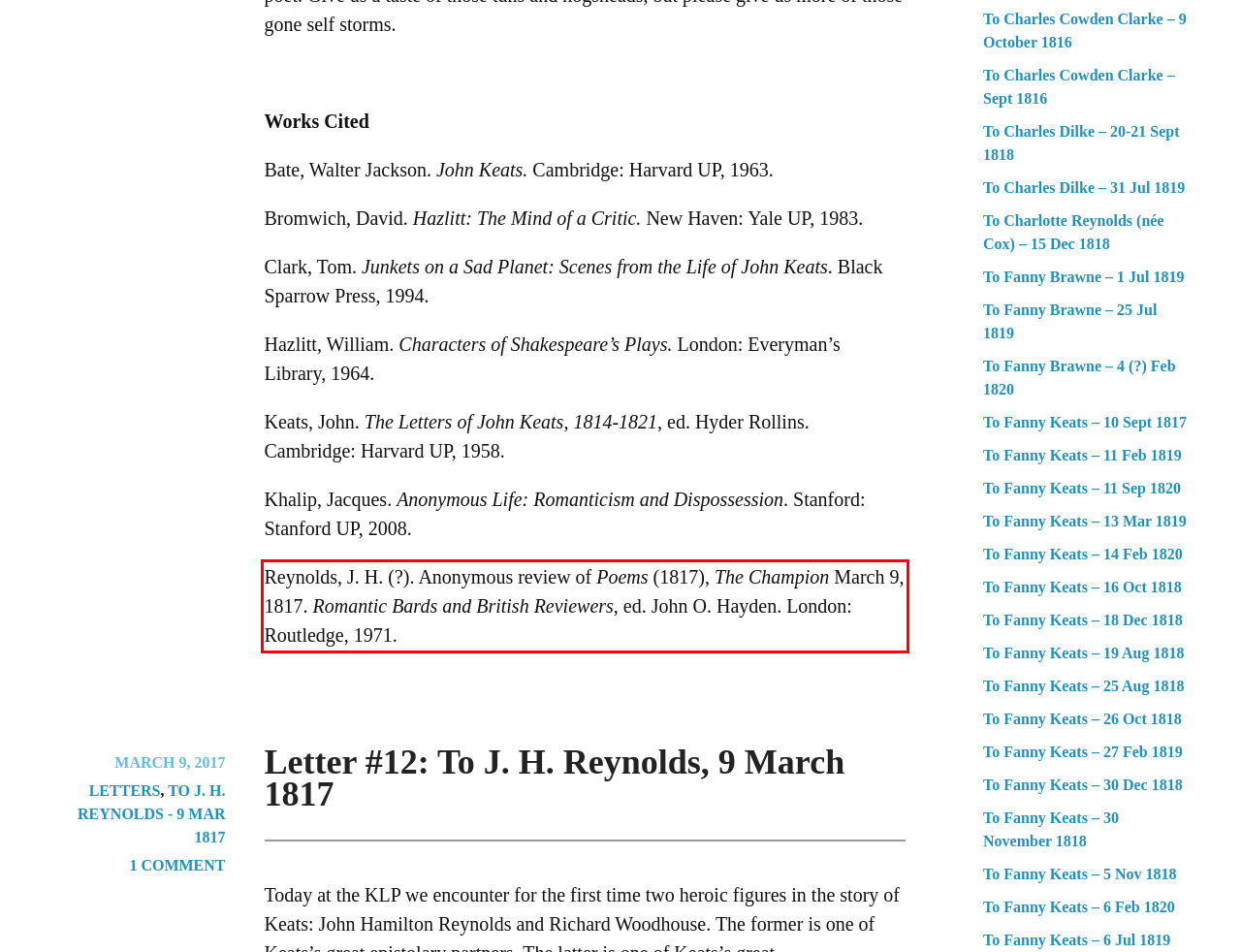From the provided screenshot, extract the text content that is enclosed within the red bounding box.

Reynolds, J. H. (?). Anonymous review of Poems (1817), The Champion March 9, 1817. Romantic Bards and British Reviewers, ed. John O. Hayden. London: Routledge, 1971.